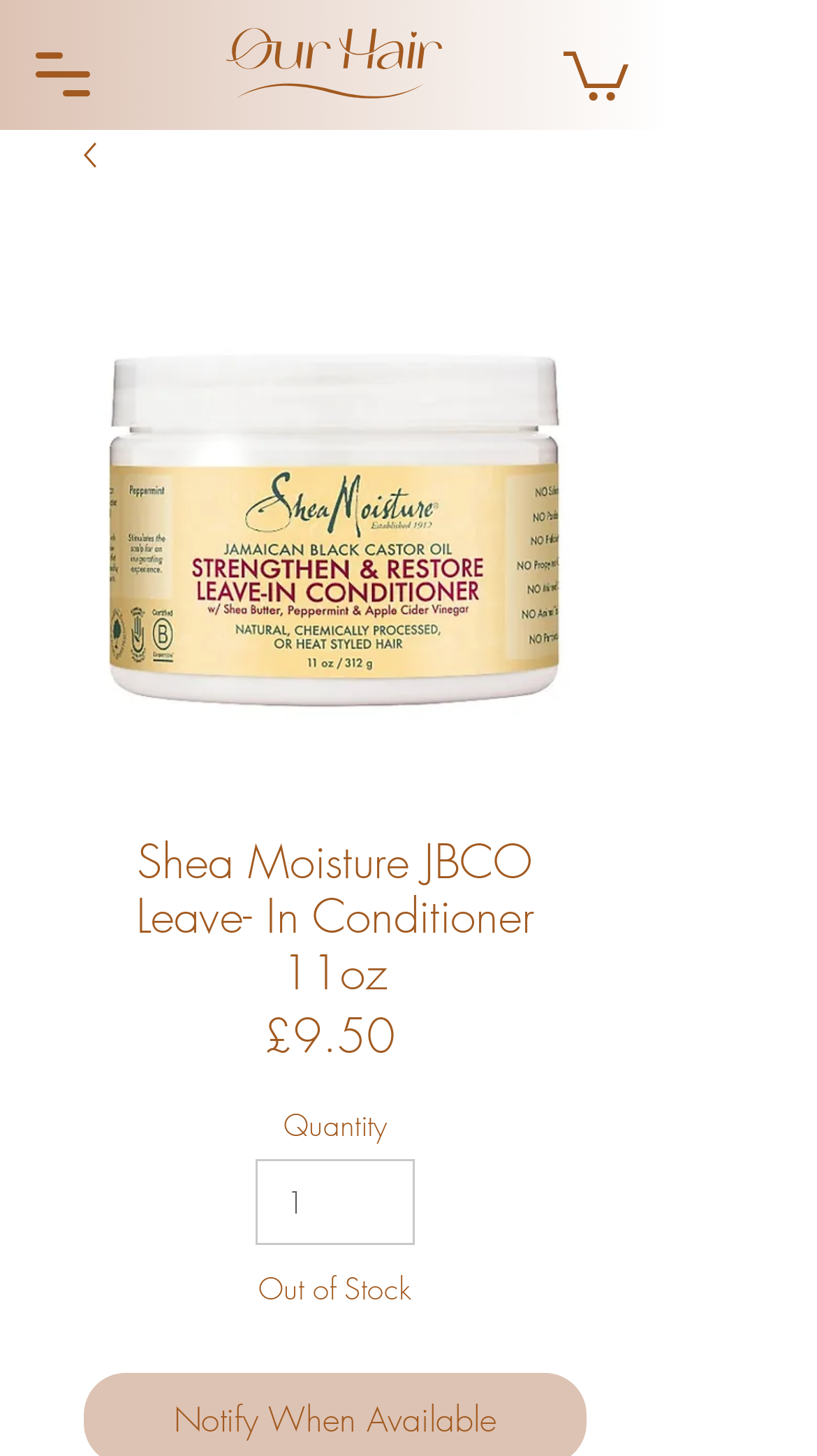What is the minimum quantity that can be ordered?
Based on the image, give a concise answer in the form of a single word or short phrase.

1